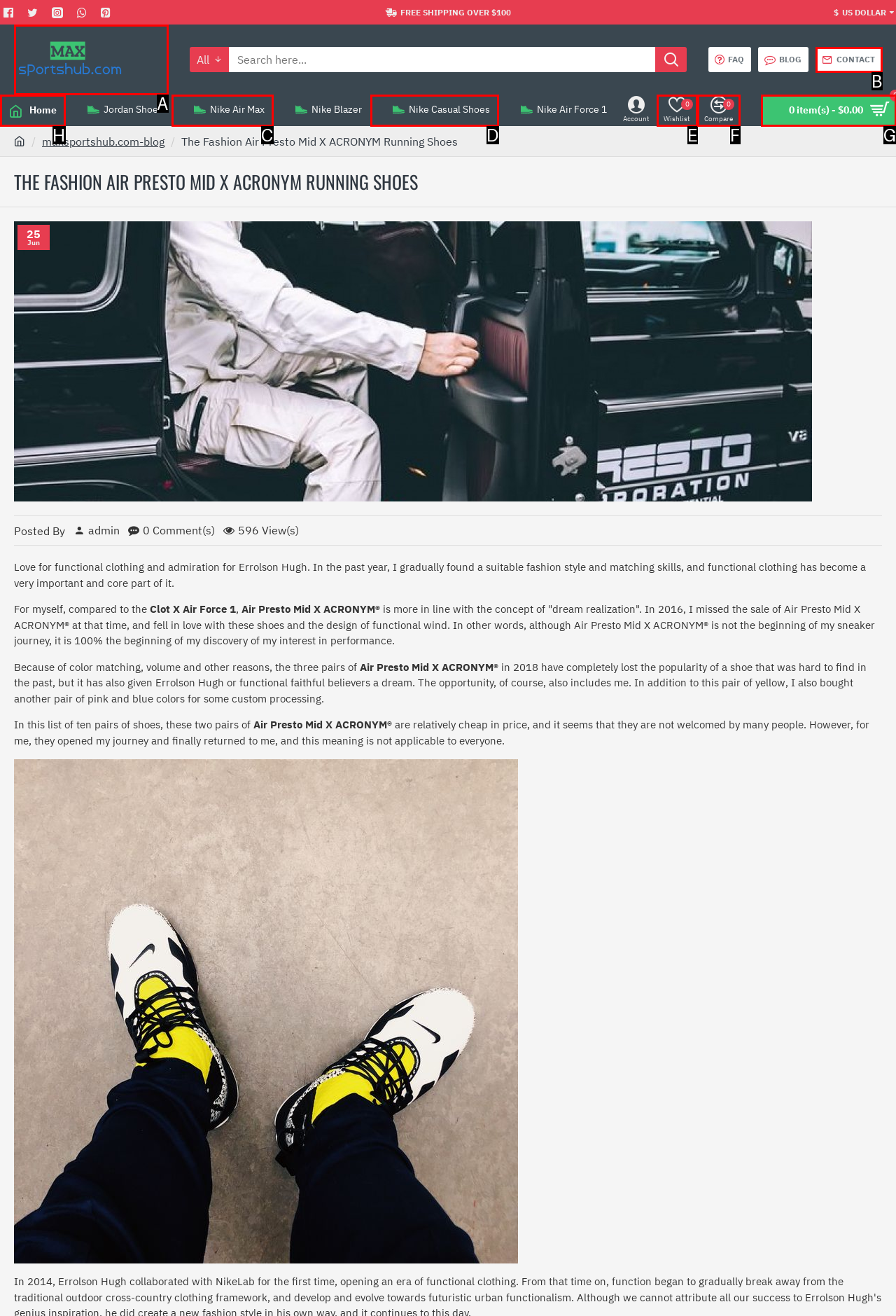Select the letter of the option that should be clicked to achieve the specified task: Click on the AroJobs logo. Respond with just the letter.

None